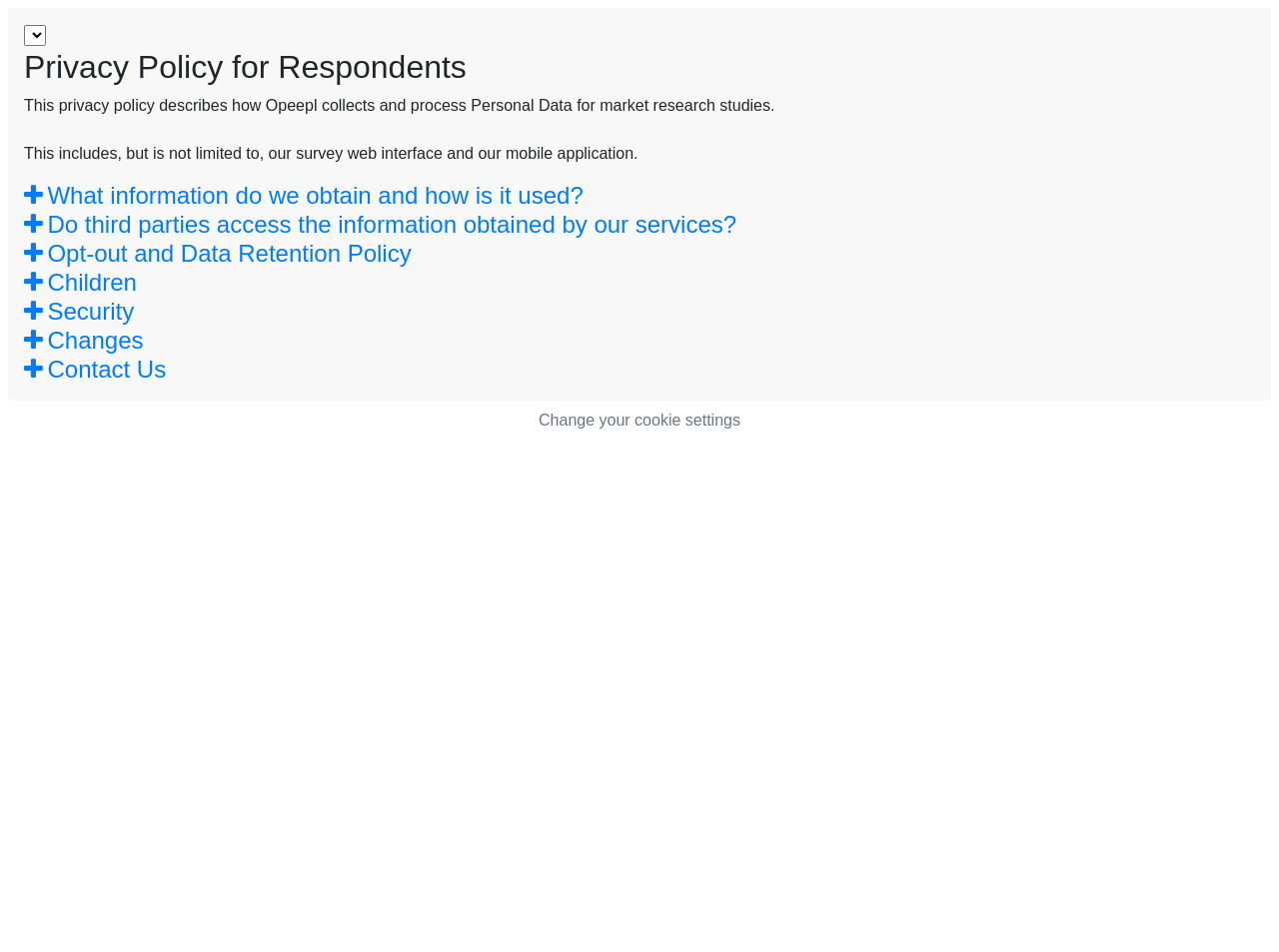Locate the bounding box coordinates of the element you need to click to accomplish the task described by this instruction: "Click on What information do we obtain and how is it used?".

[0.019, 0.191, 0.981, 0.222]